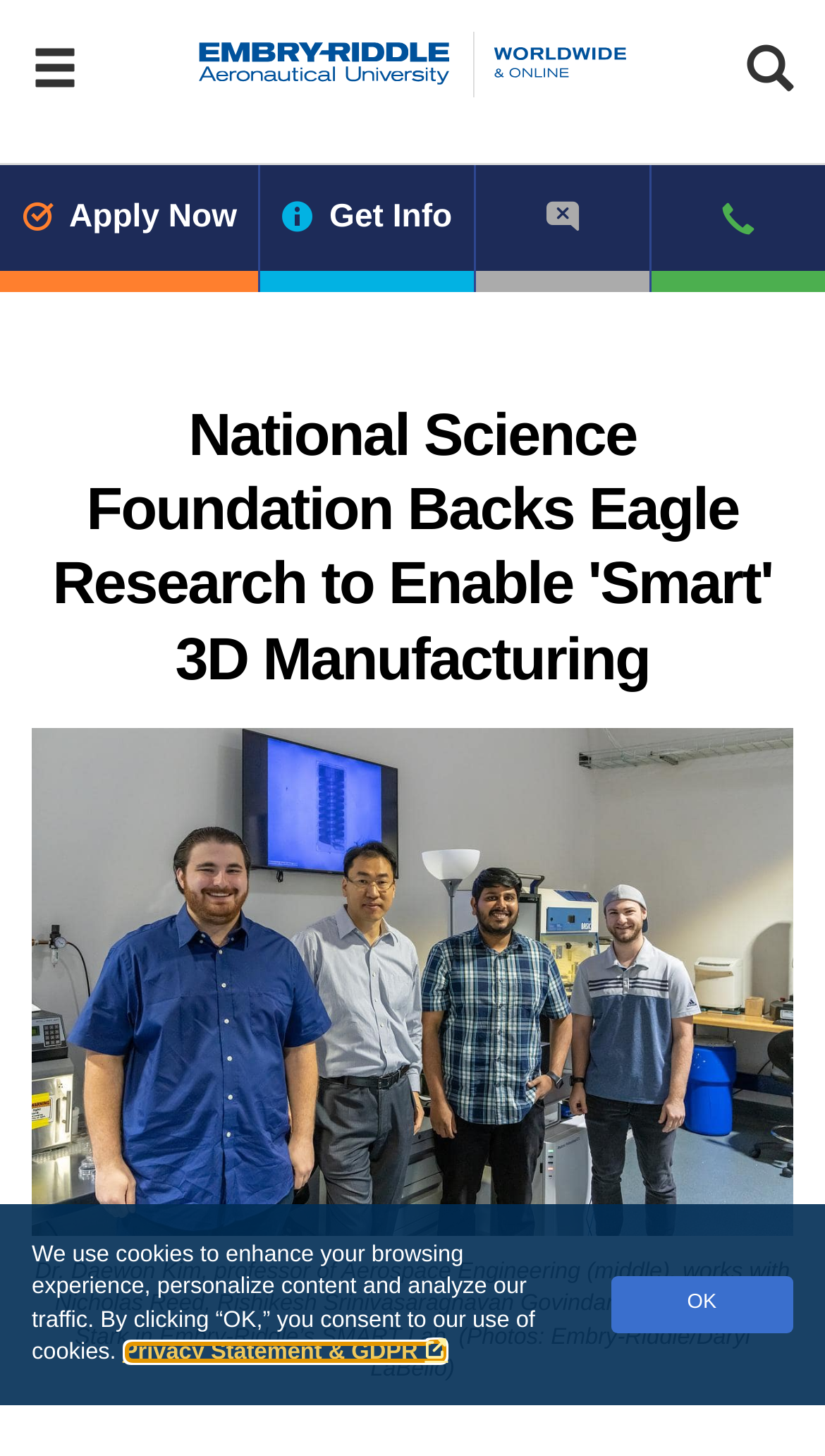What is the name of the professor in the image?
Please respond to the question with a detailed and thorough explanation.

I looked at the image and its corresponding text, which says 'Dr. Daewon Kim, professor of Aerospace Engineering (middle), works with Nicholas Reed, Rishikesh Srinivasaraghavan Govindarajan and Taylor Stark in Embry-Riddle’s SMART Lab.' and found that the professor's name is Dr. Daewon Kim.